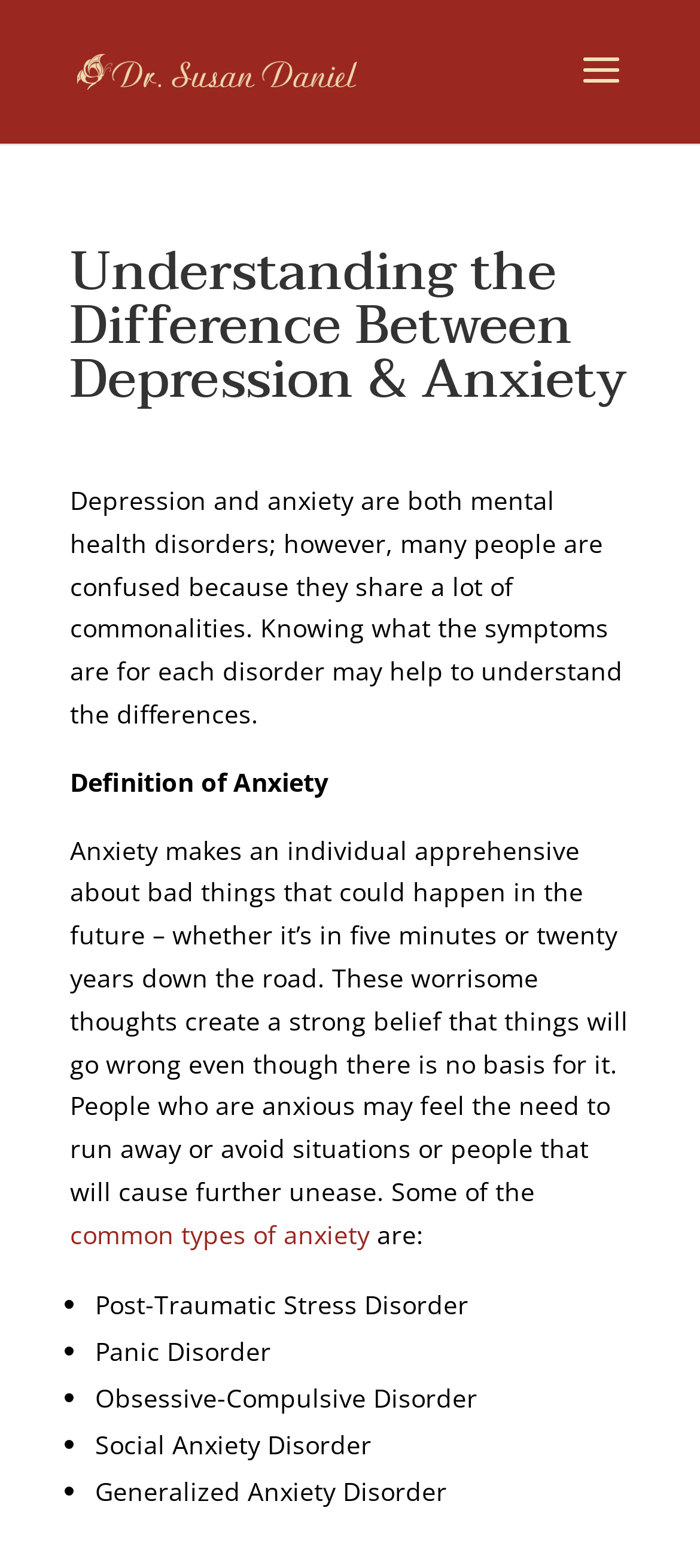What is the purpose of knowing symptoms?
Answer the question in a detailed and comprehensive manner.

According to the webpage, knowing the symptoms of depression and anxiety can help to understand the differences between the two disorders. This information can be found in the introductory paragraph.